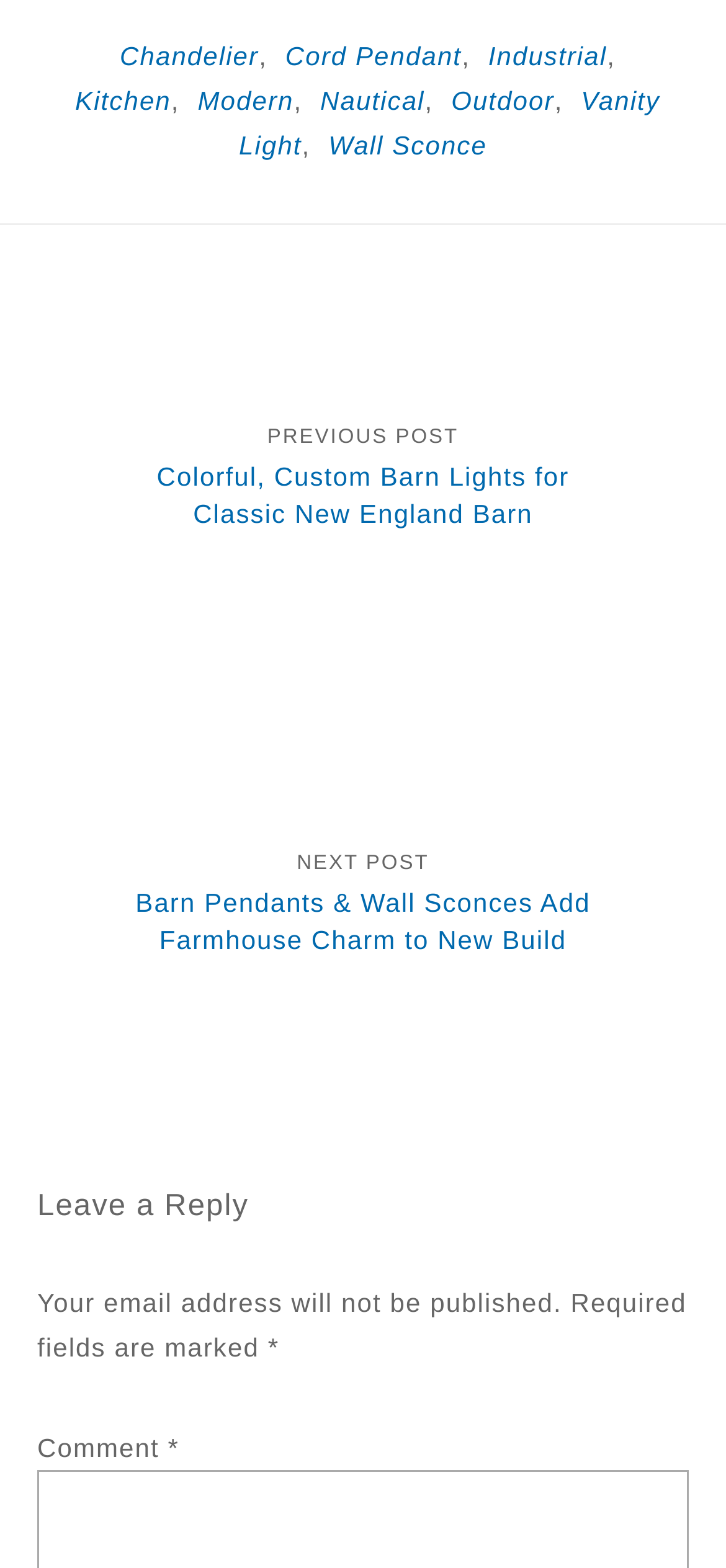Please locate the clickable area by providing the bounding box coordinates to follow this instruction: "read Colorful, Custom Barn Lights for Classic New England Barn".

[0.216, 0.294, 0.784, 0.337]